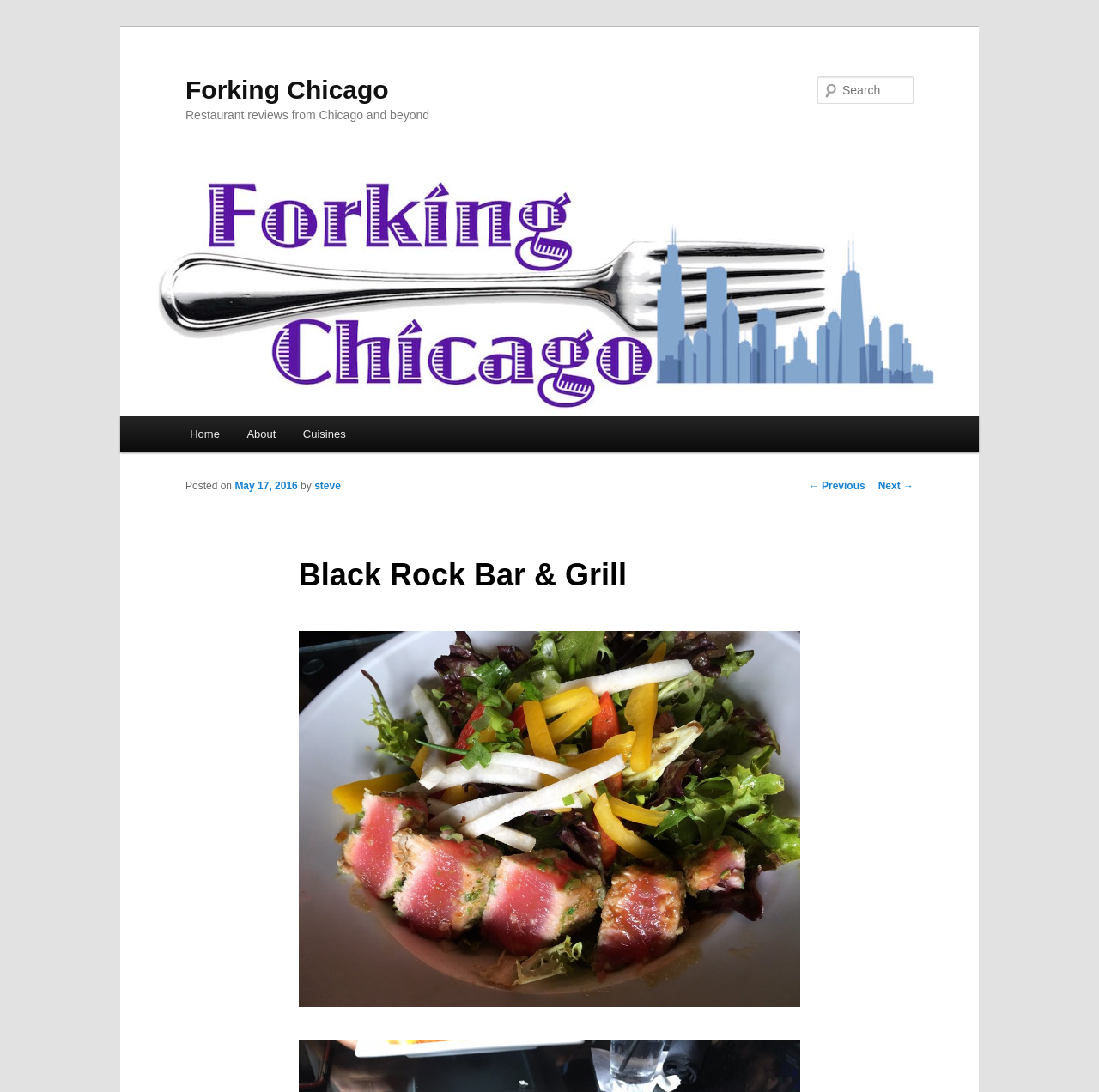Respond with a single word or phrase to the following question:
What is the name of the restaurant being reviewed?

Black Rock Bar & Grill